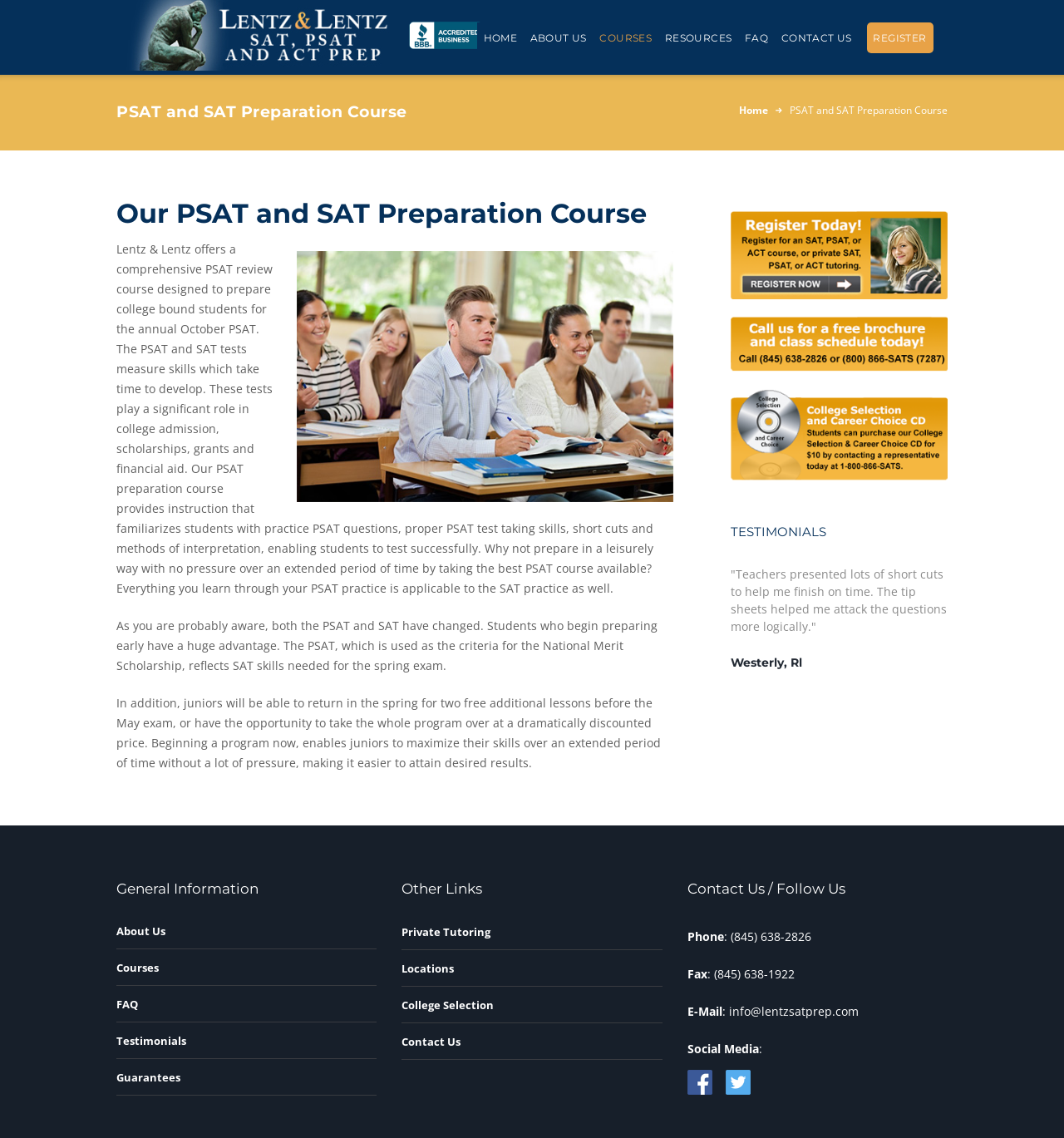Given the element description "Contact Us" in the screenshot, predict the bounding box coordinates of that UI element.

[0.378, 0.908, 0.433, 0.922]